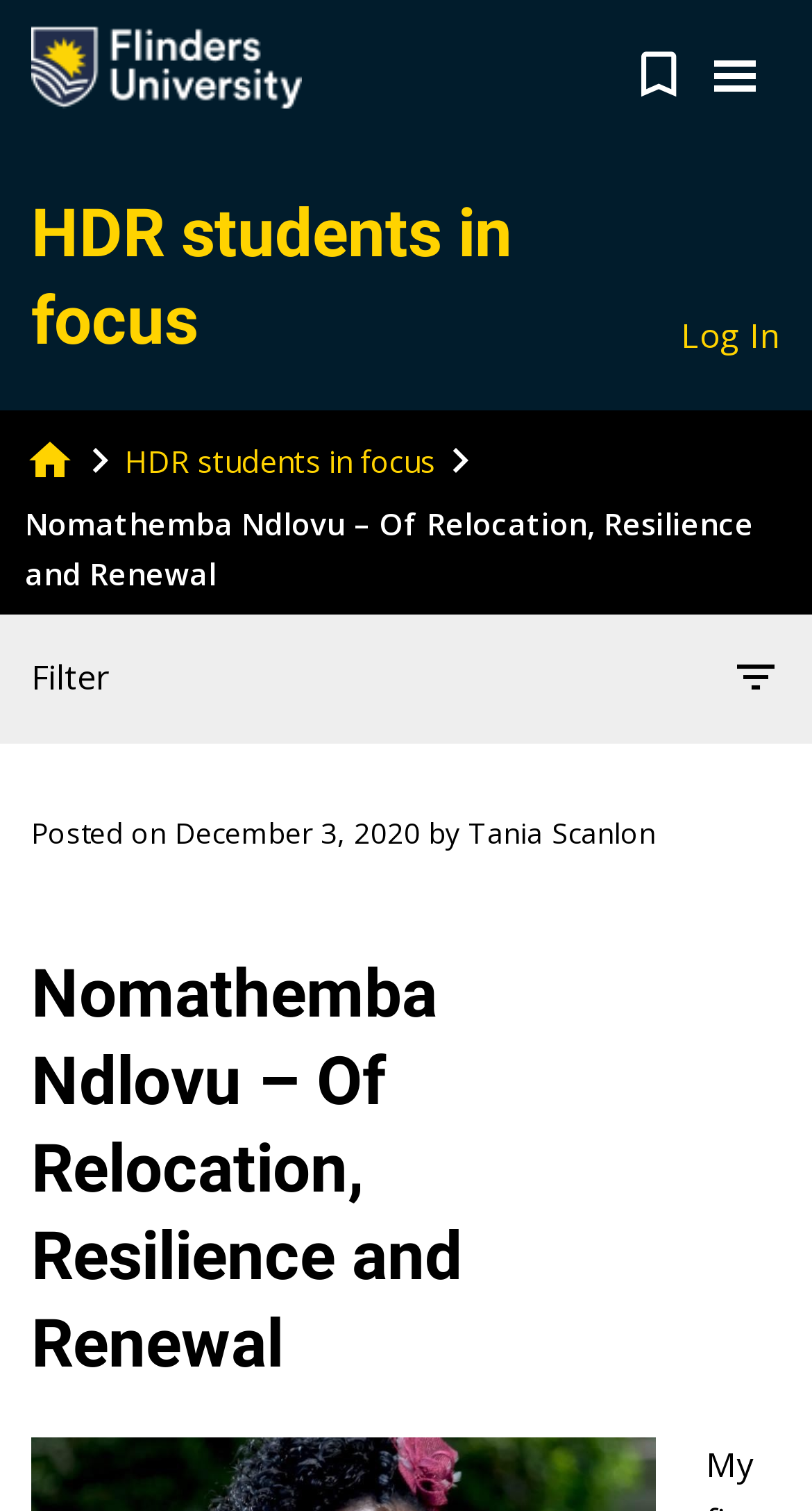Locate the bounding box coordinates of the area where you should click to accomplish the instruction: "Log In".

[0.838, 0.205, 0.962, 0.238]